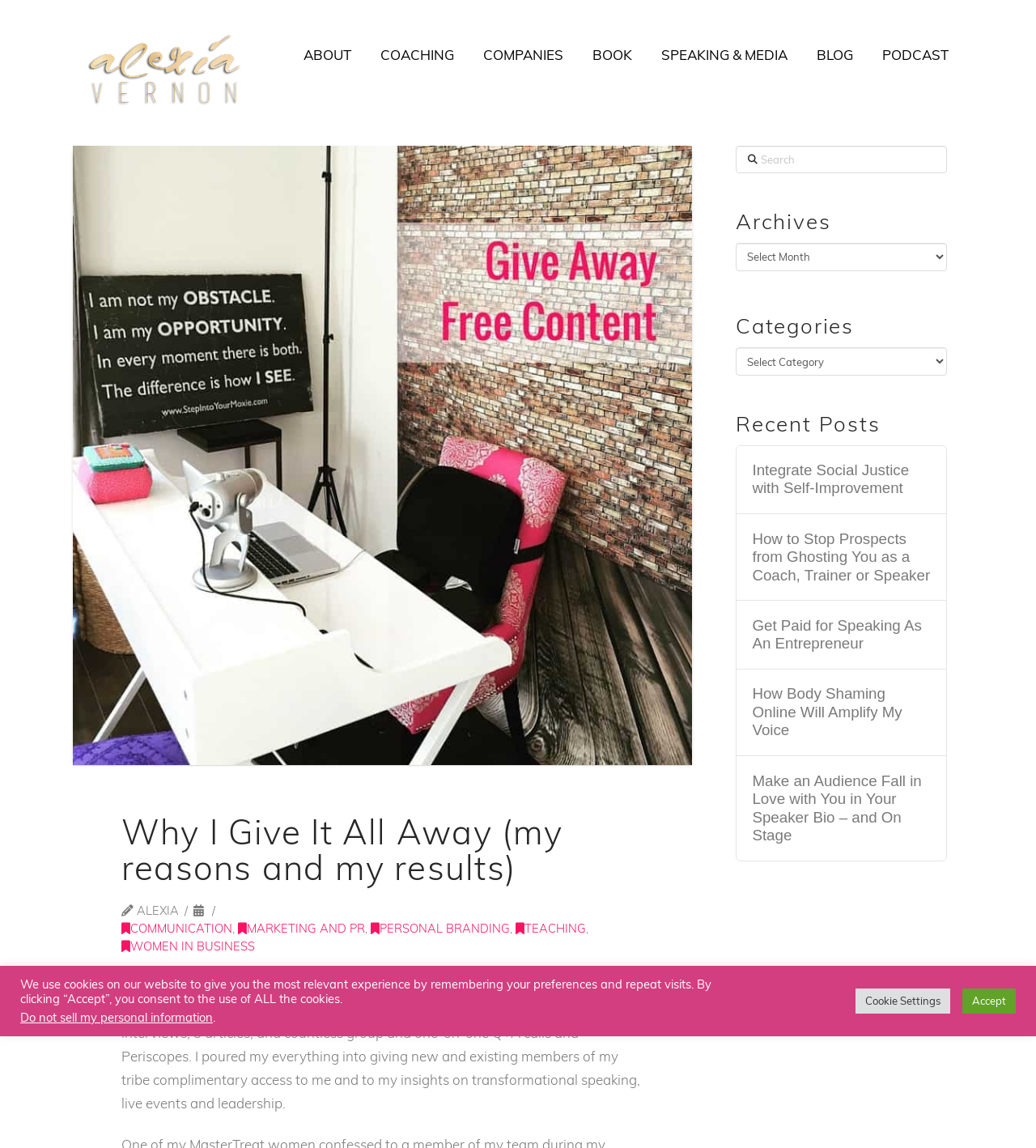Provide the bounding box coordinates of the section that needs to be clicked to accomplish the following instruction: "Click on the ABOUT link."

[0.289, 0.021, 0.343, 0.071]